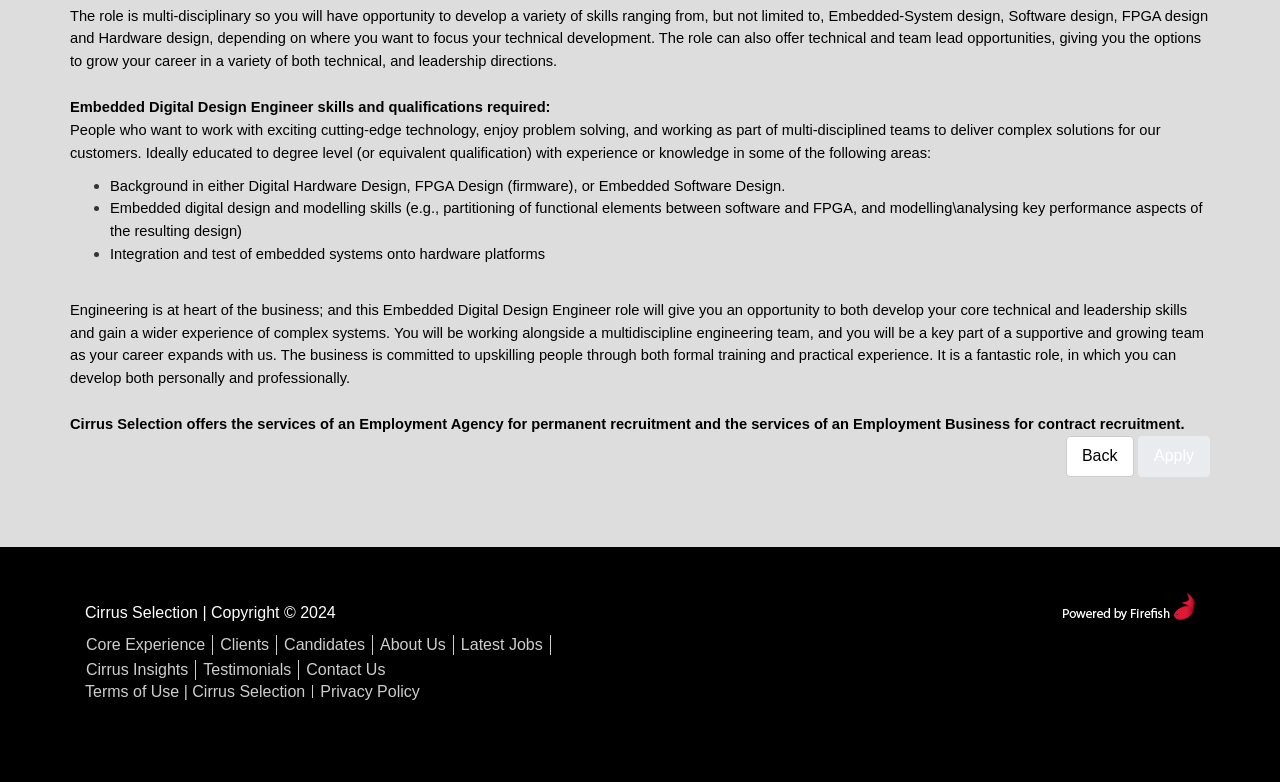Using the element description: "Contact Us", determine the bounding box coordinates. The coordinates should be in the format [left, top, right, bottom], with values between 0 and 1.

[0.239, 0.845, 0.301, 0.866]